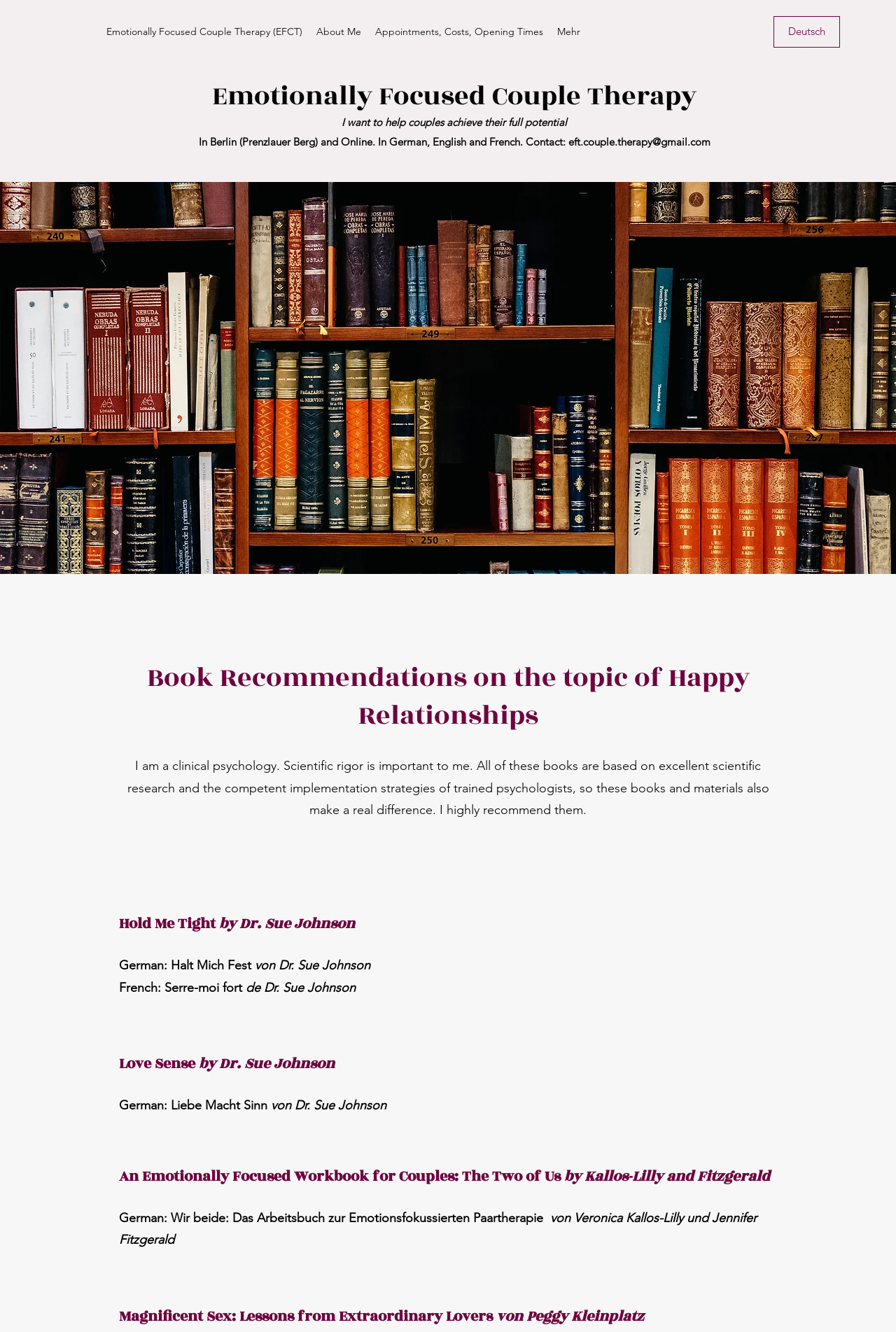Provide an in-depth description of the elements and layout of the webpage.

This webpage is about Gudrun Widmann, a clinical psychologist specializing in emotionally focused couple therapy. At the top, there is a navigation menu with links to "Emotionally Focused Couple Therapy (EFCT)", "About Me", "Appointments, Costs, Opening Times", and "Mehr". 

To the right of the navigation menu, there is a link to switch the language to German. Below the navigation menu, there is a brief introduction to Gudrun Widmann's services, stating that she practices in Berlin and online, and offers sessions in English, German, and French.

On the left side of the page, there is a large image that spans the entire height of the page. To the right of the image, there is a section titled "Reading Recommendations: Willkommen" with a heading "Book Recommendations on the topic of Happy Relationships". Below this heading, there is a paragraph of text explaining that the recommended books are based on scientific research and can make a real difference.

Underneath the paragraph, there are three book recommendations, each with a heading and a brief description. The first book is "Hold Me Tight" by Dr. Sue Johnson, with translations in German and French. The second book is "Love Sense" by Dr. Sue Johnson, also with translations in German and French. The third book is "An Emotionally Focused Workbook for Couples: The Two of Us" by Kallos-Lilly and Fitzgerald, with a German translation. The fourth book is "Magnificent Sex: Lessons from Extraordinary Lovers" by Peggy Kleinplatz.

At the bottom of the page, there is another section titled "Reading Recommendations: Leistungen", but it appears to be empty.